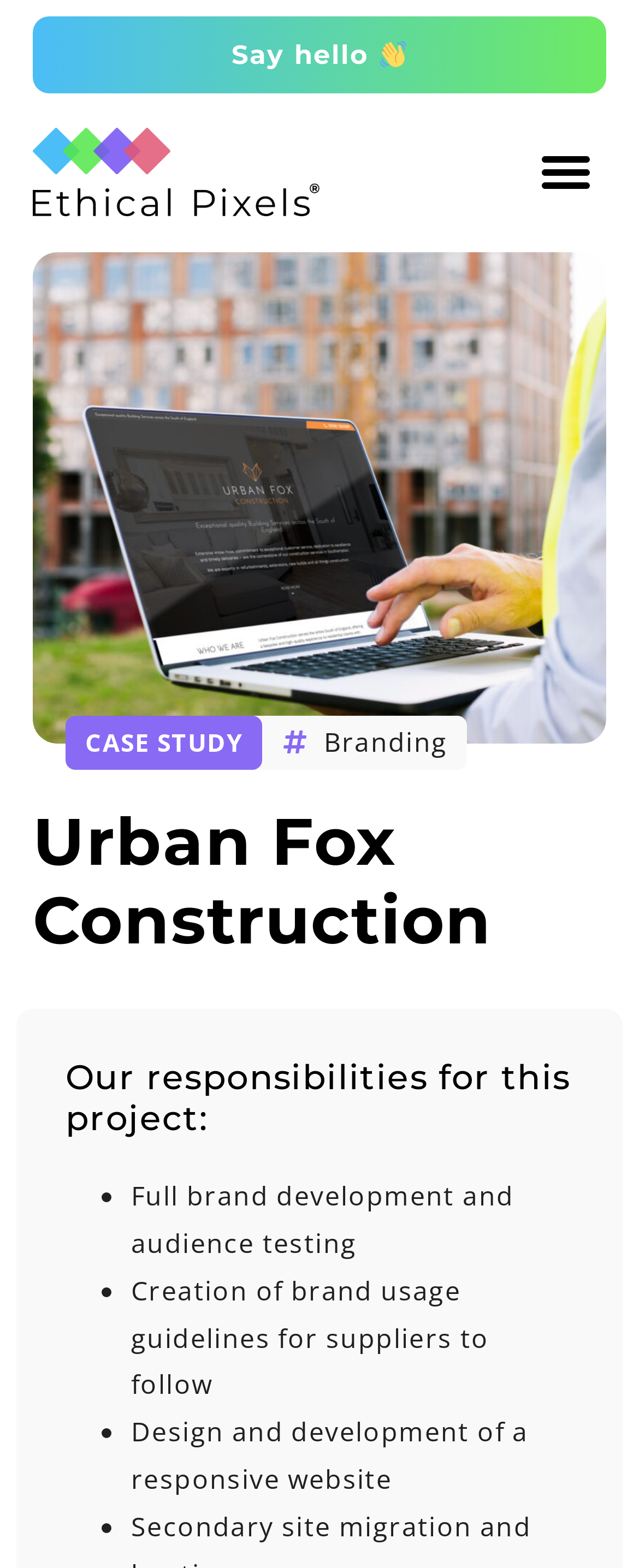Provide a short answer using a single word or phrase for the following question: 
How many responsibilities are listed for this project?

4